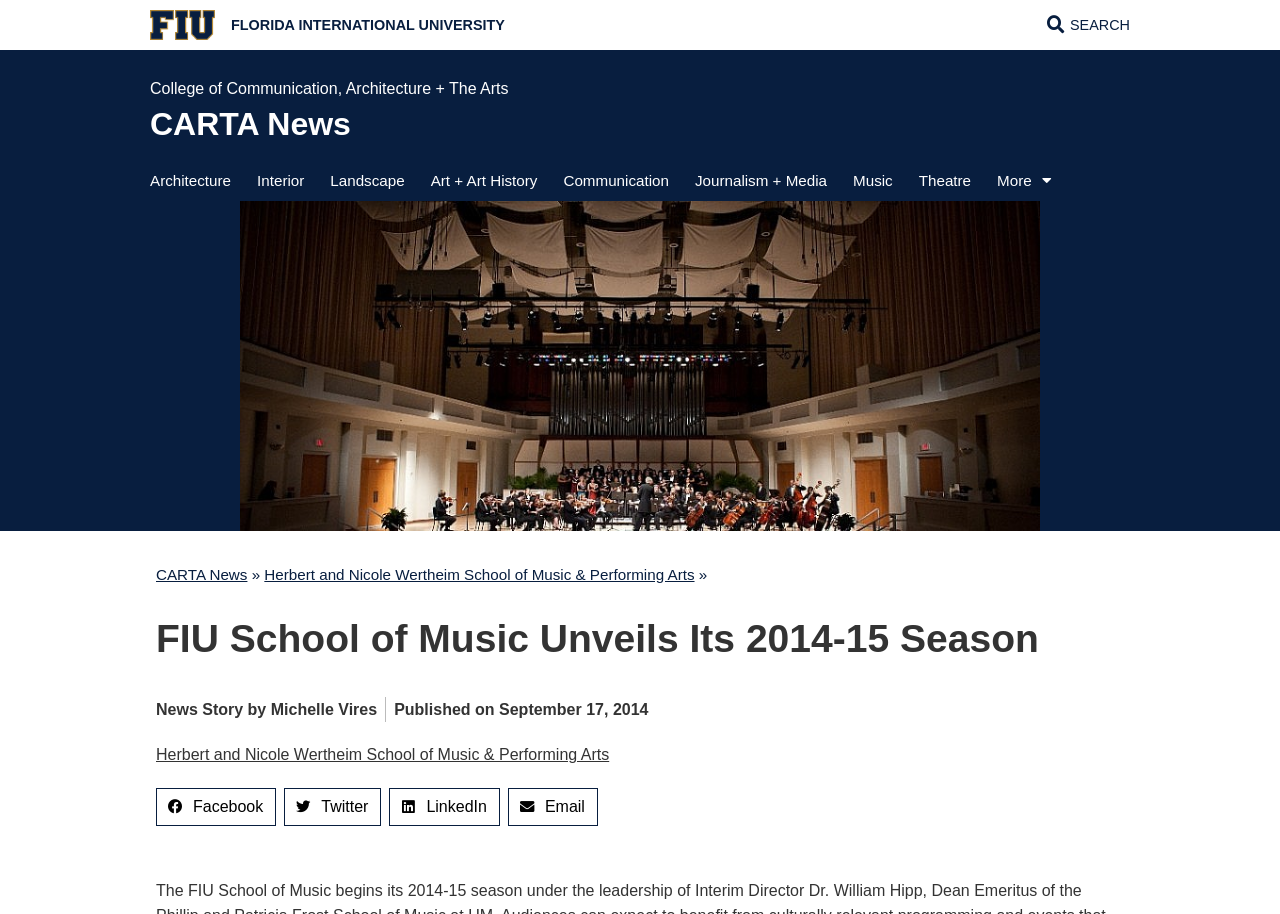Please determine the bounding box coordinates of the element to click in order to execute the following instruction: "Read the news story by Michelle Vires". The coordinates should be four float numbers between 0 and 1, specified as [left, top, right, bottom].

[0.122, 0.762, 0.295, 0.79]